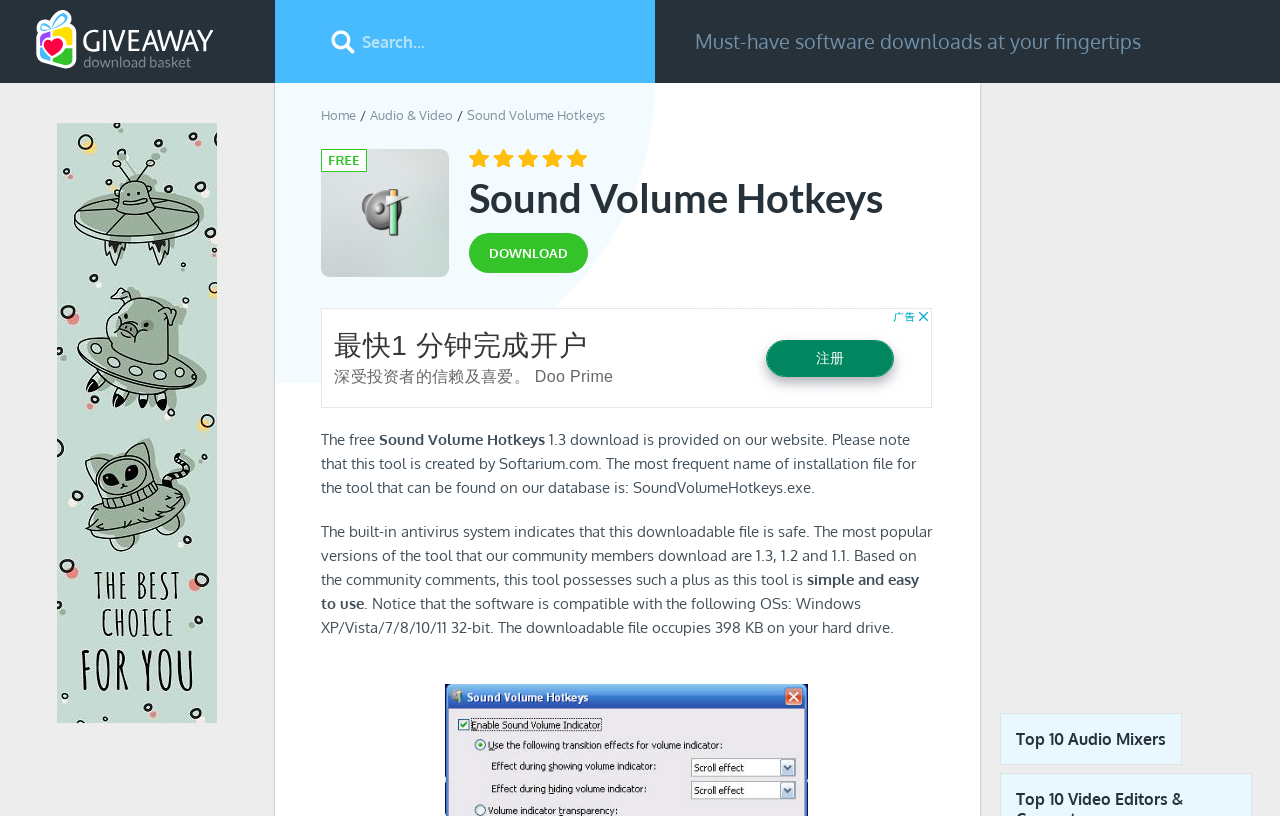Determine the bounding box coordinates of the section I need to click to execute the following instruction: "Download Sound Volume Hotkeys". Provide the coordinates as four float numbers between 0 and 1, i.e., [left, top, right, bottom].

[0.366, 0.286, 0.459, 0.335]